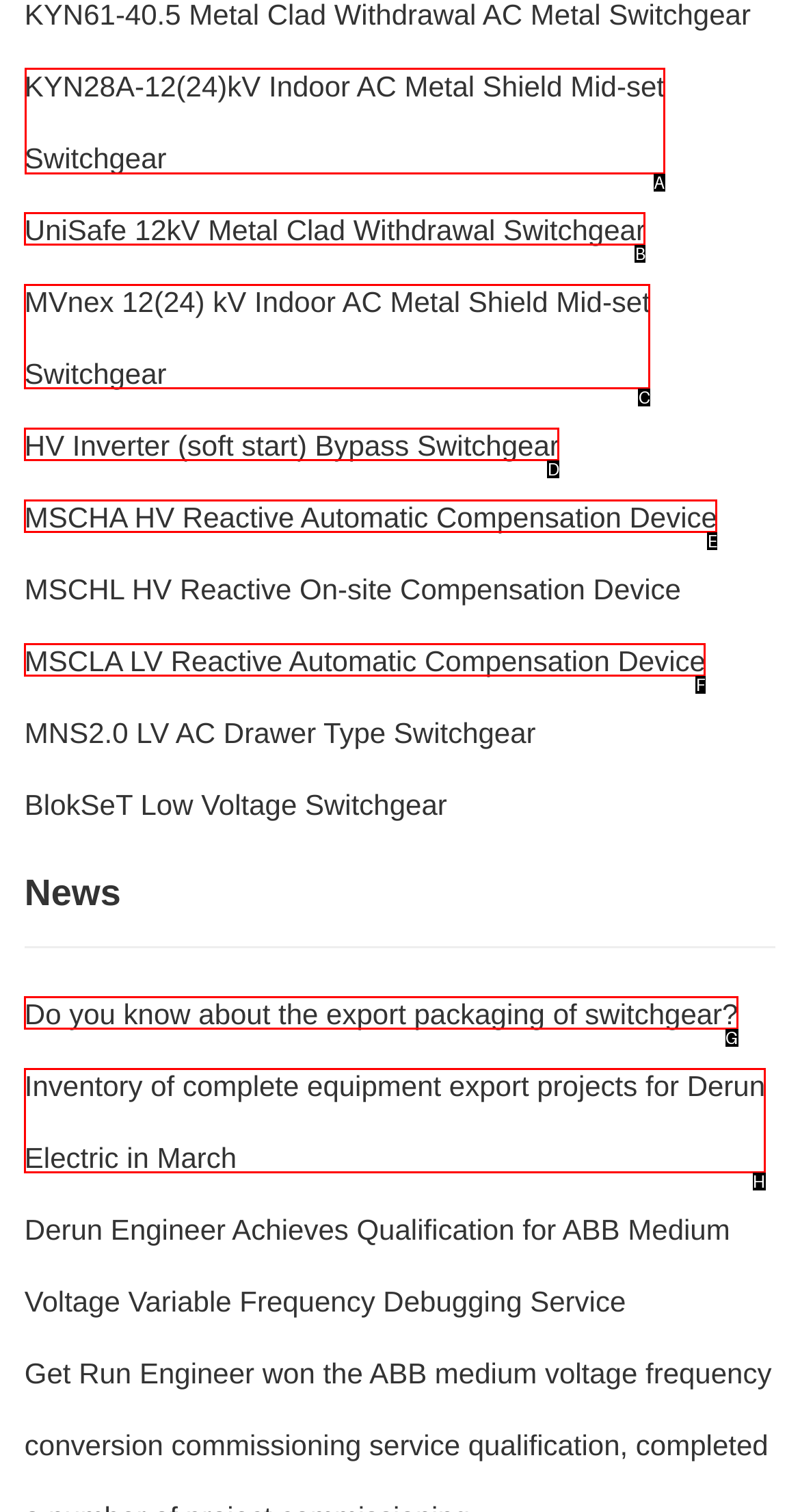Identify the correct UI element to click to follow this instruction: View KYN28A-12(24)kV Indoor AC Metal Shield Mid-set Switchgear
Respond with the letter of the appropriate choice from the displayed options.

A